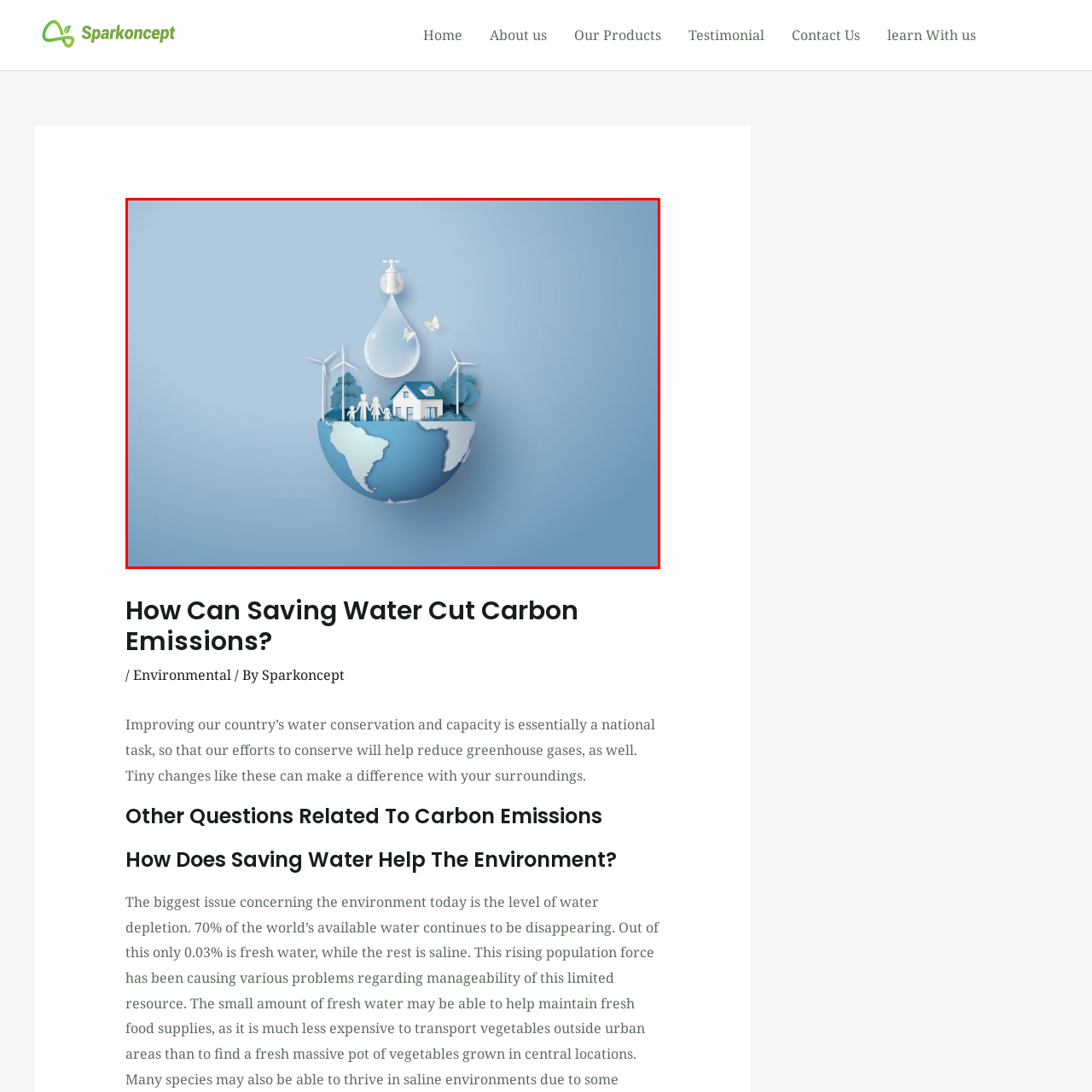What is suspended from the faucet?
Study the image framed by the red bounding box and answer the question in detail, relying on the visual clues provided.

According to the caption, a large, stylized water droplet is suspended from a faucet, emphasizing the significance of water in the context of water conservation and its impact on carbon emissions.